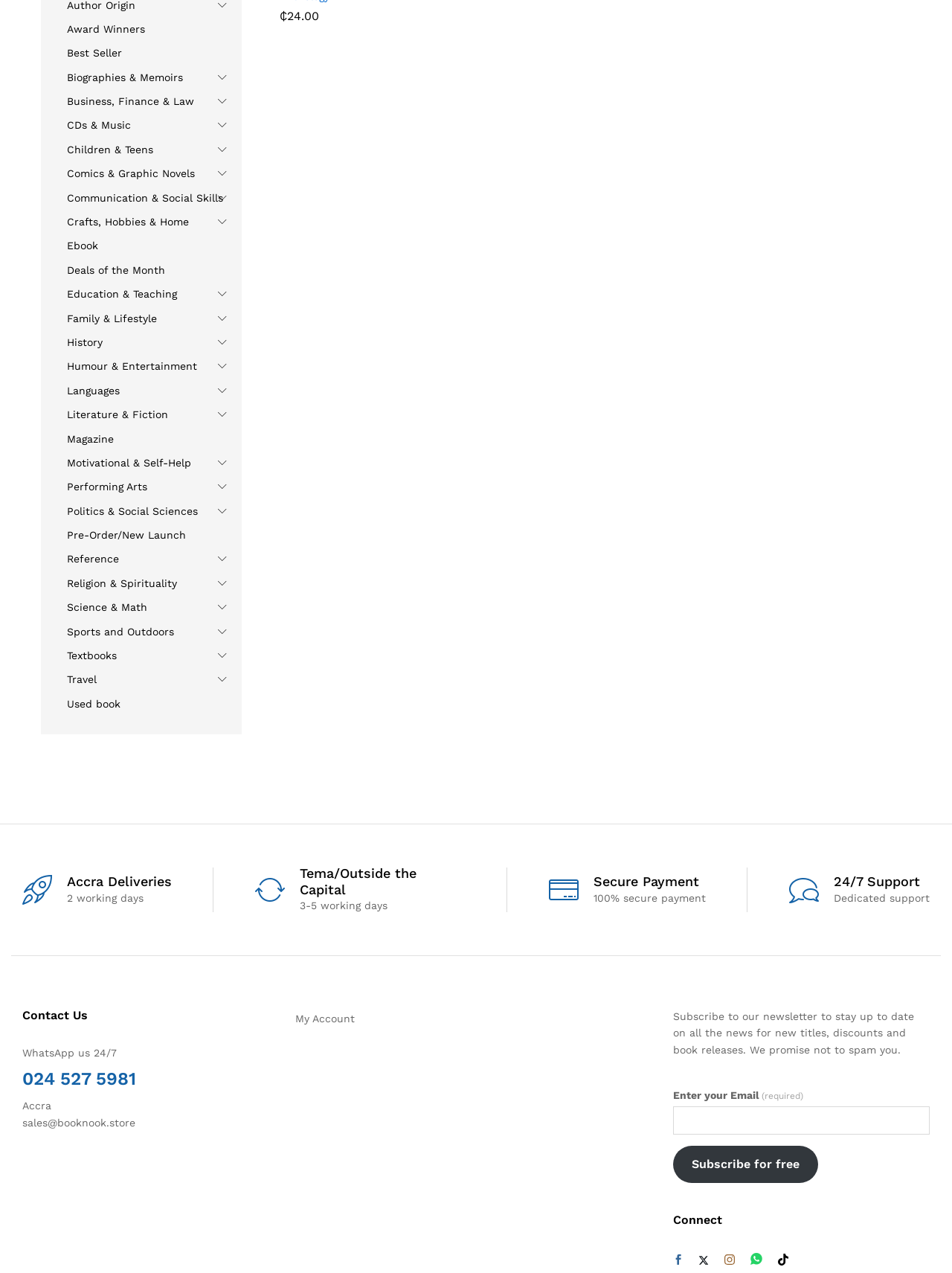Given the webpage screenshot and the description, determine the bounding box coordinates (top-left x, top-left y, bottom-right x, bottom-right y) that define the location of the UI element matching this description: Literature & Fiction

[0.07, 0.321, 0.177, 0.33]